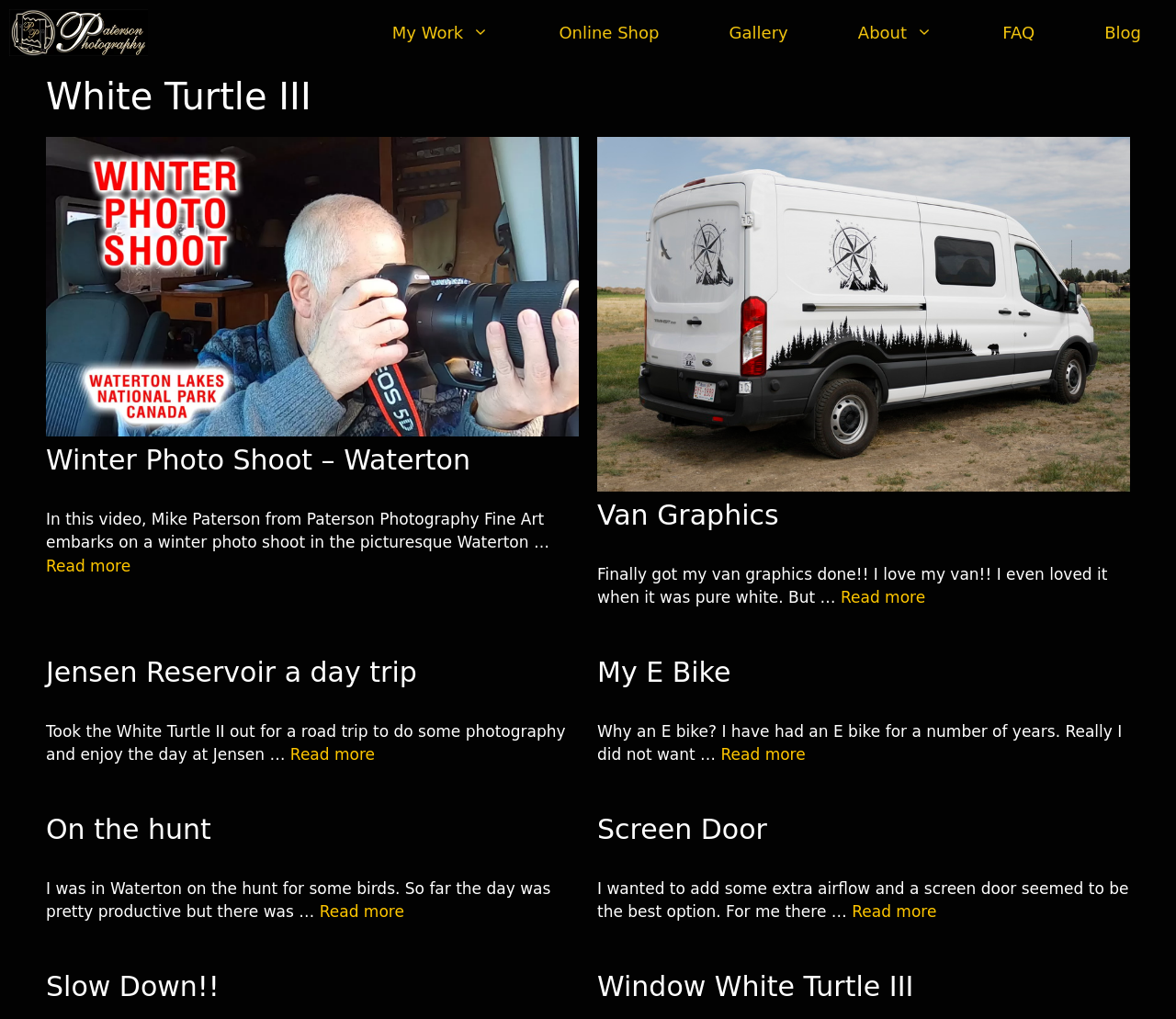What is the name of the photographer?
Please provide a comprehensive answer based on the contents of the image.

The answer can be found in the article section where it says 'In this video, Mike Paterson from Paterson Fine Art embarks on a winter photo shoot in the picturesque Waterton Lakes National Park.'